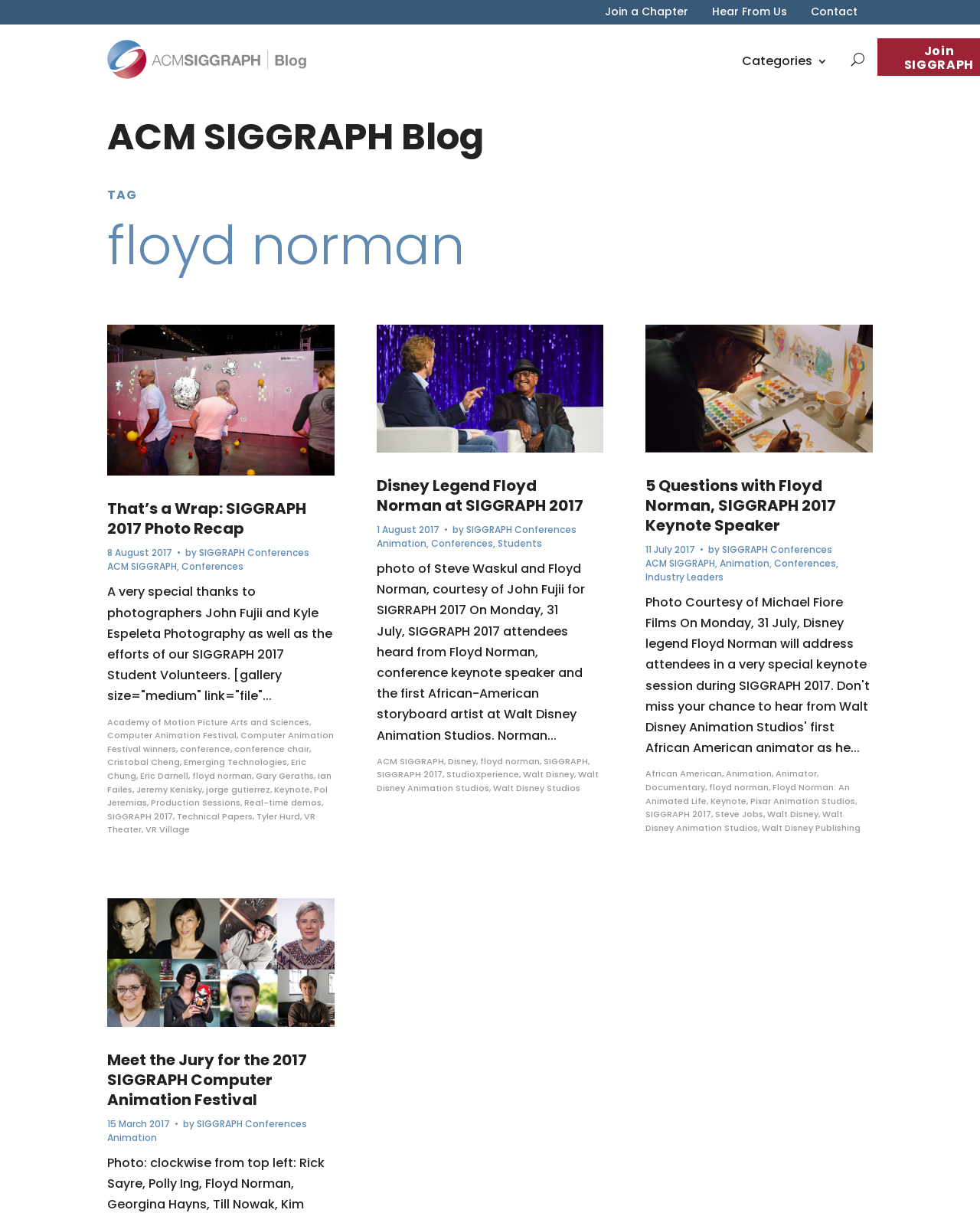What is the name of the conference mentioned in the article 'Disney Legend Floyd Norman at SIGGRAPH 2017'?
Utilize the image to construct a detailed and well-explained answer.

I analyzed the article title and text, and found that the conference mentioned is SIGGRAPH 2017, which is supported by the presence of the conference name in the article title.